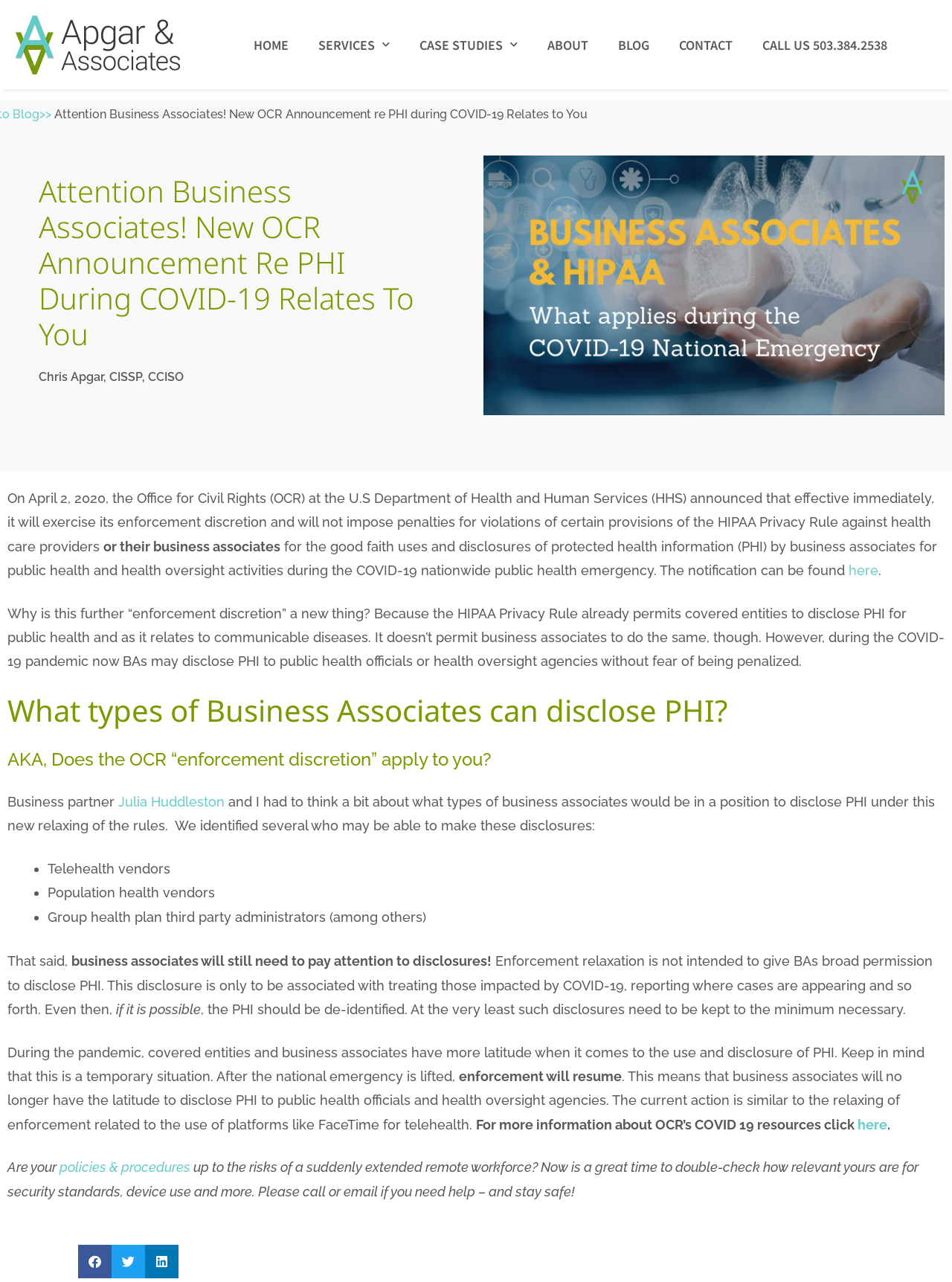Kindly determine the bounding box coordinates of the area that needs to be clicked to fulfill this instruction: "Click the here link to read the notification".

[0.891, 0.439, 0.923, 0.451]